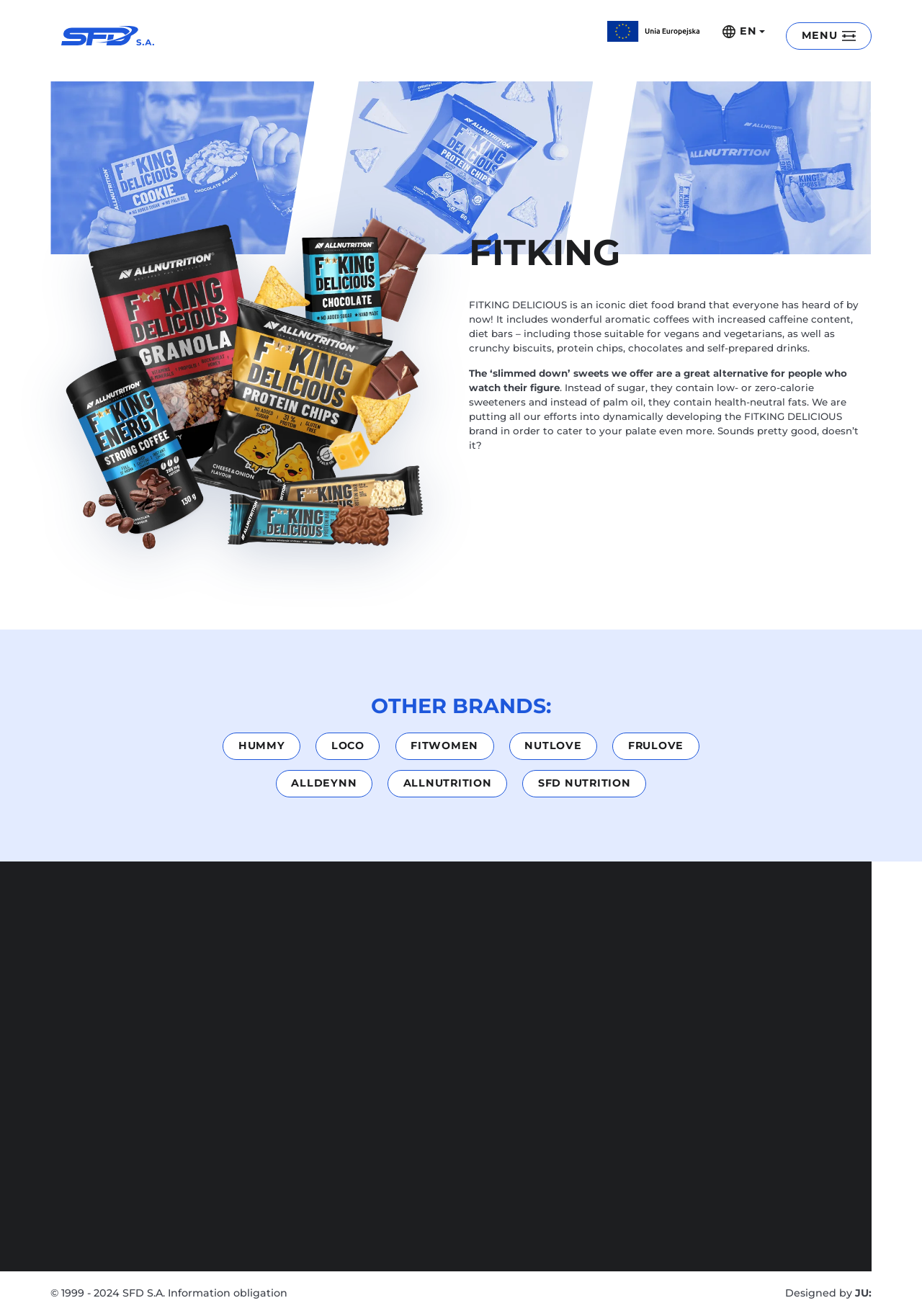Please identify the bounding box coordinates of the region to click in order to complete the given instruction: "Click the MENU link". The coordinates should be four float numbers between 0 and 1, i.e., [left, top, right, bottom].

[0.852, 0.017, 0.945, 0.038]